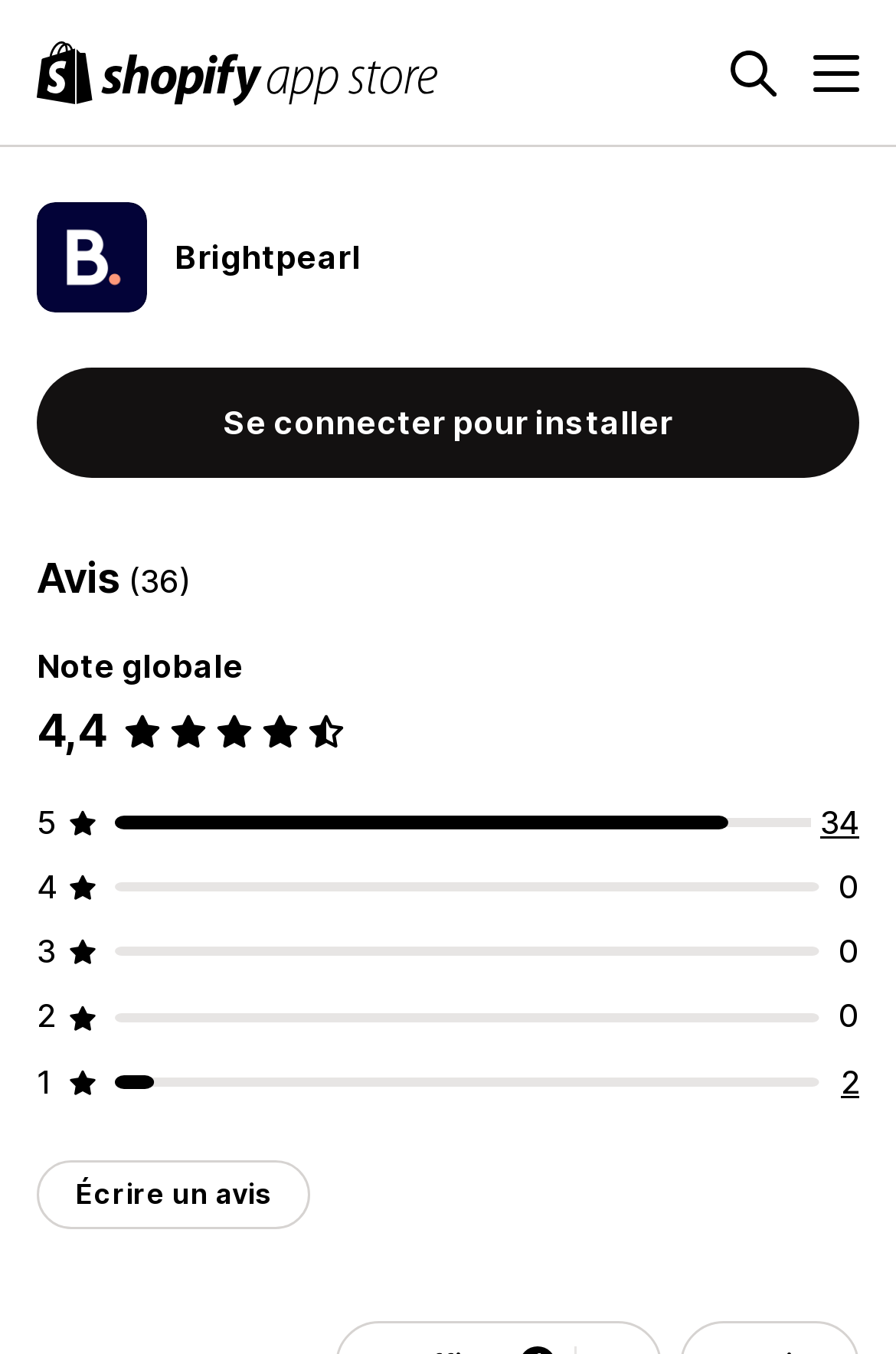Provide the bounding box coordinates for the specified HTML element described in this description: "Property & Estate Managers". The coordinates should be four float numbers ranging from 0 to 1, in the format [left, top, right, bottom].

None